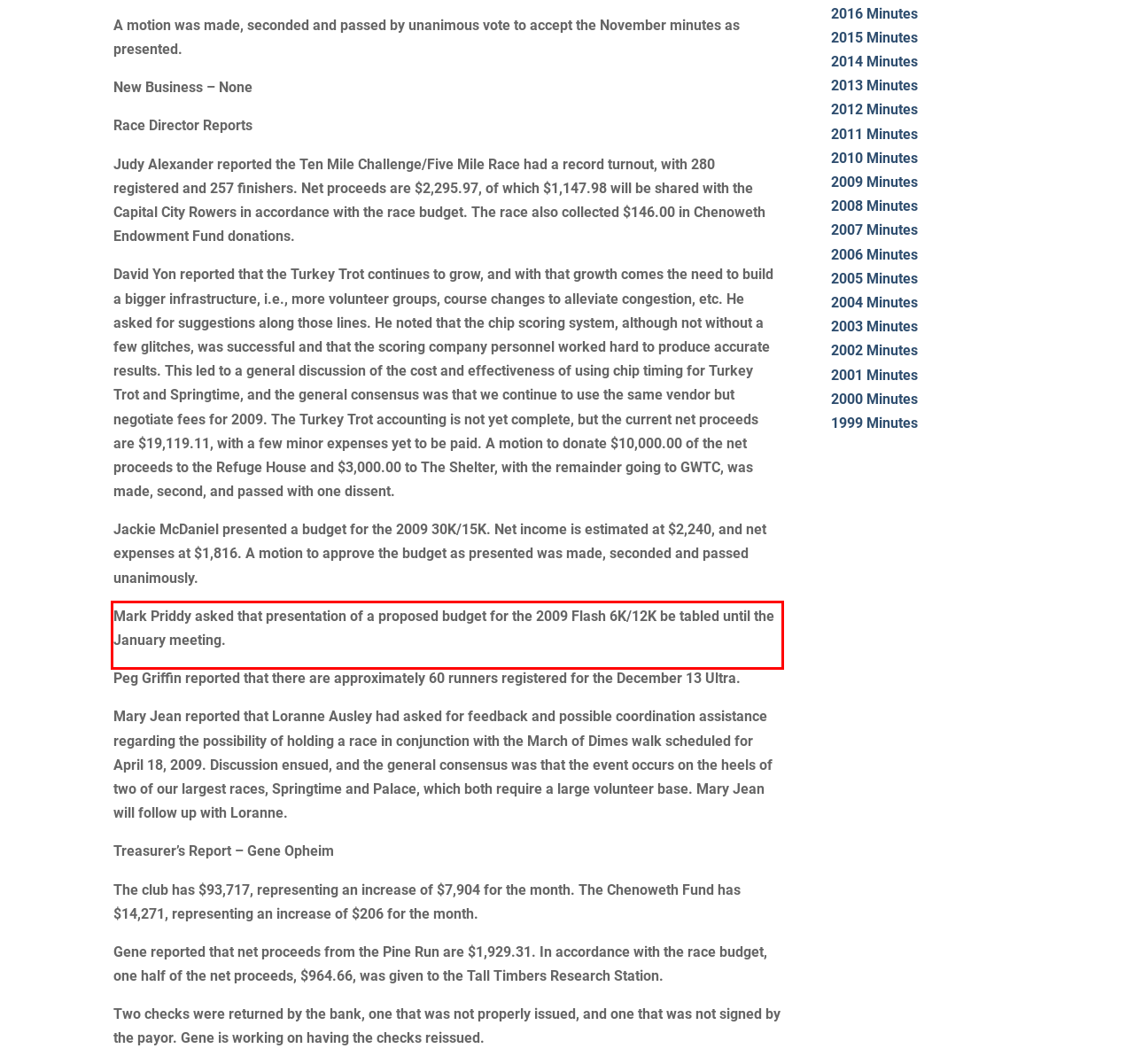You have a screenshot with a red rectangle around a UI element. Recognize and extract the text within this red bounding box using OCR.

Mark Priddy asked that presentation of a proposed budget for the 2009 Flash 6K/12K be tabled until the January meeting.